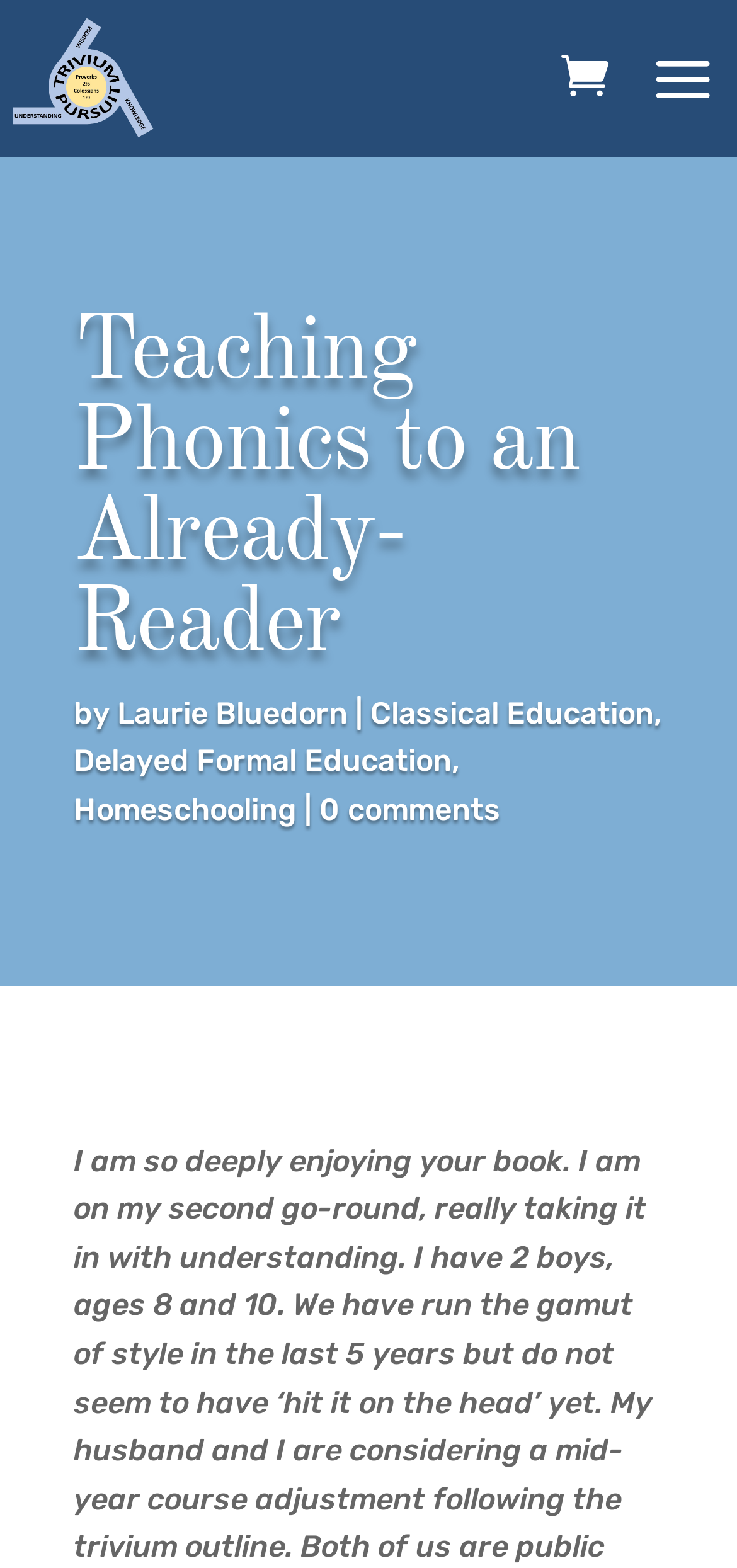Generate an in-depth caption that captures all aspects of the webpage.

The webpage appears to be a blog post or article titled "Teaching Phonics to an Already-Reader" by Laurie Bluedorn, associated with Classical Education and Delayed Formal Education. The title is prominently displayed at the top of the page, with the author's name and affiliations listed below it.

On the top-right corner of the page, there is a small icon represented by the Unicode character '\ue07a'. Below the title, there are several links and text elements arranged horizontally. The links include "Classical Education", "Delayed Formal Education", and "Homeschooling", which are likely categories or tags related to the article. There is also a link to "0 comments", indicating that there are no comments on the article.

The overall layout of the page is simple and easy to navigate, with clear headings and concise text. The use of links and categorizations suggests that the webpage is part of a larger website or blog with multiple articles and topics.